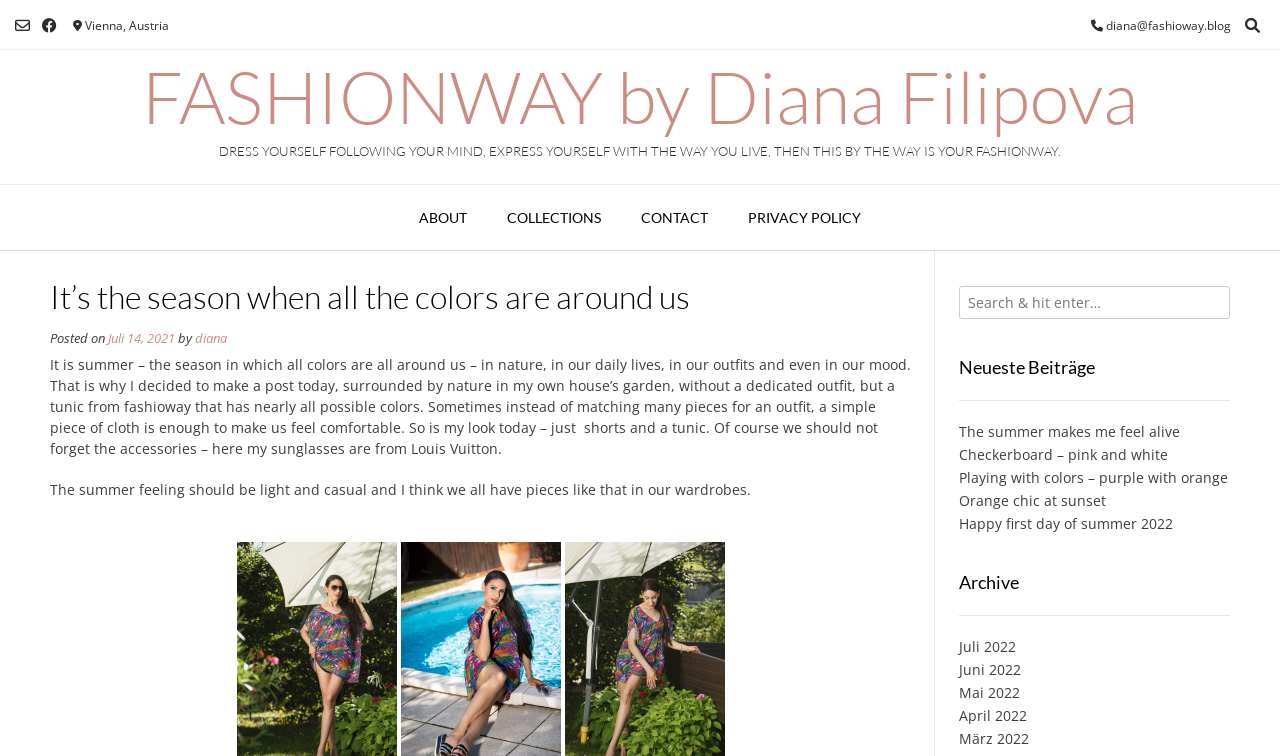Answer the question using only one word or a concise phrase: What is the author's name?

Diana